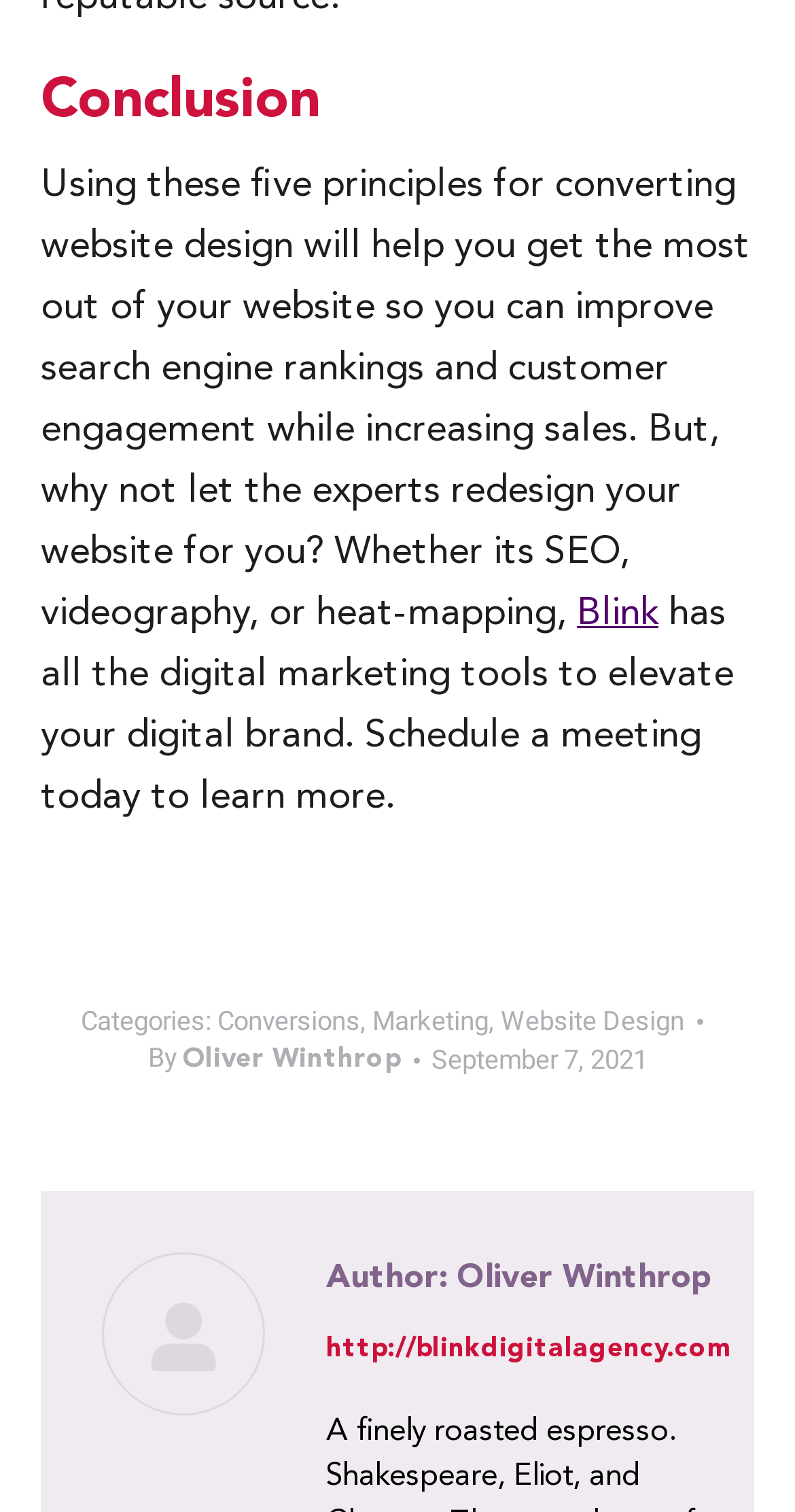Answer the question with a brief word or phrase:
What is the URL of the author's website?

http://blinkdigitalagency.com